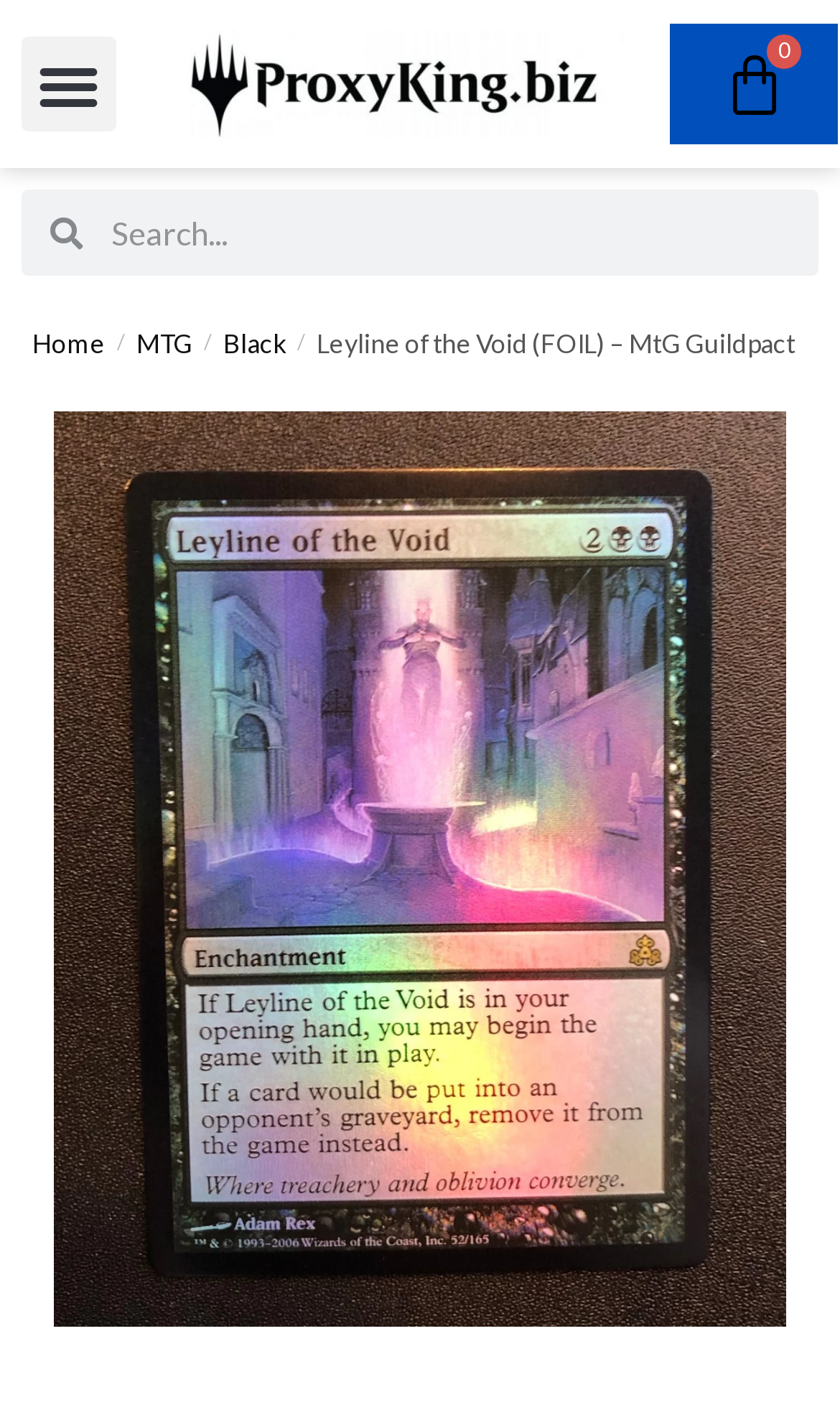Find the bounding box of the UI element described as follows: "title="IMG_5753"".

[0.064, 0.915, 0.936, 0.943]